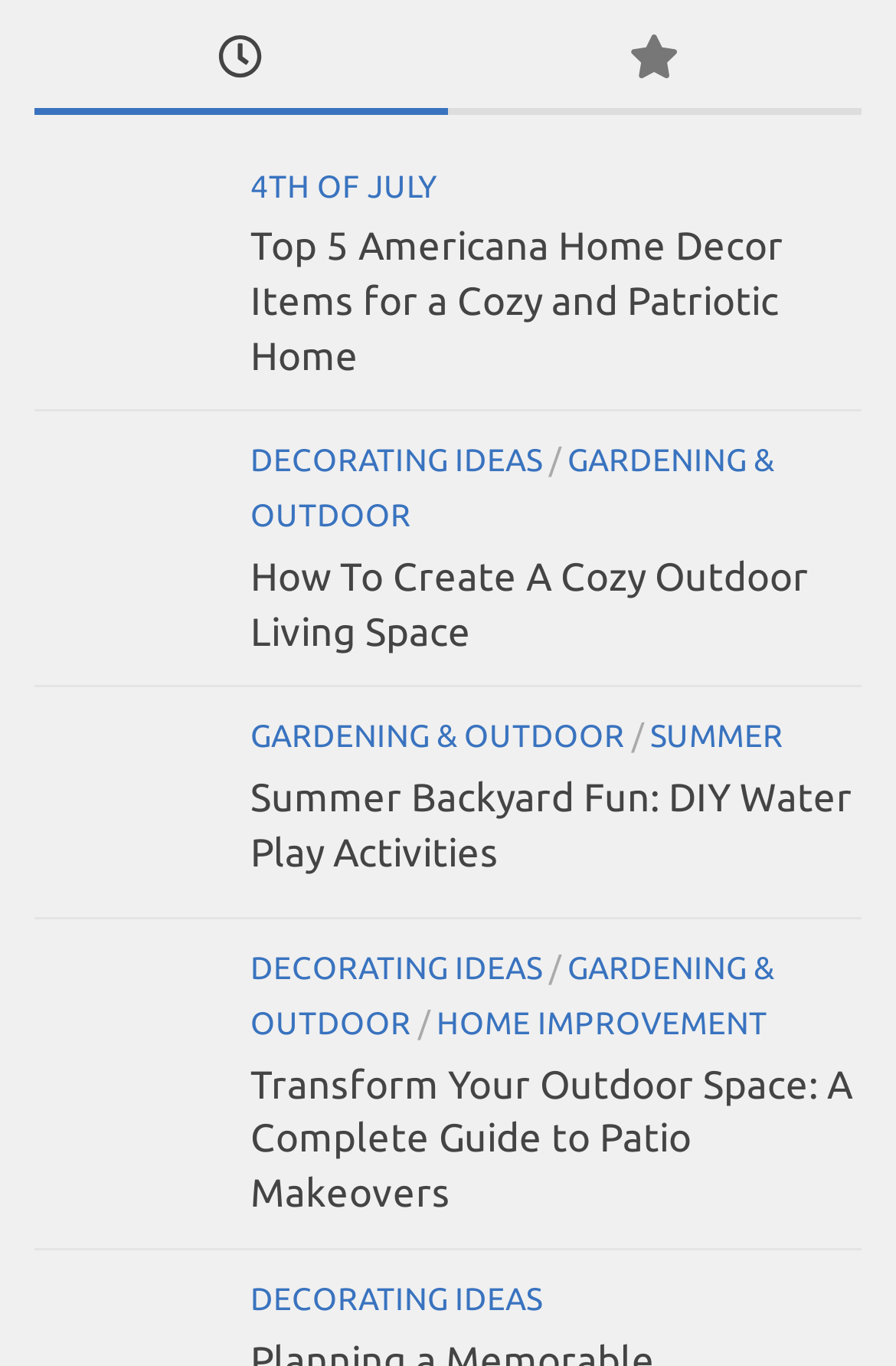Identify the bounding box coordinates for the UI element described as: "Summer".

[0.726, 0.525, 0.874, 0.552]